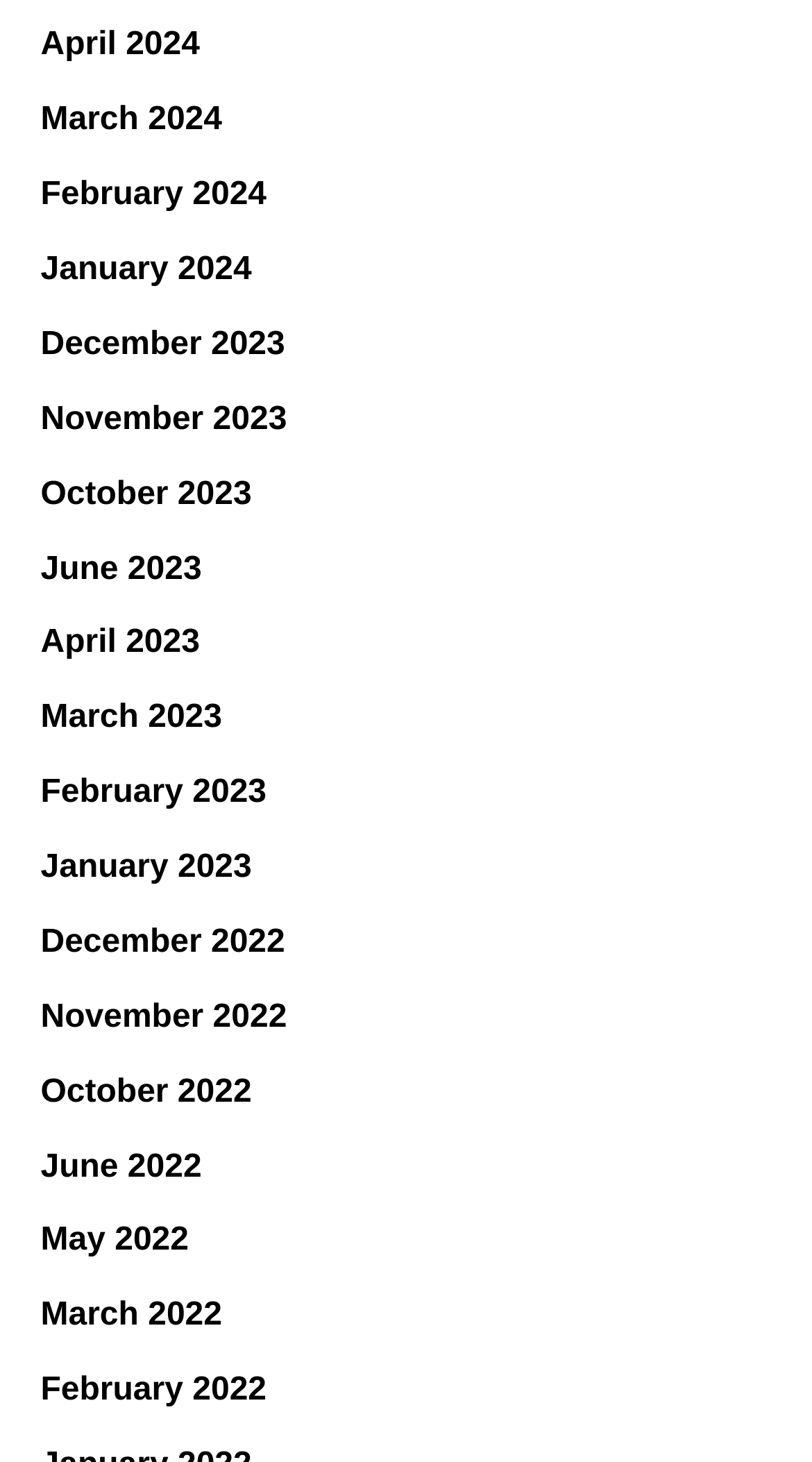Based on the element description: "February 2022", identify the bounding box coordinates for this UI element. The coordinates must be four float numbers between 0 and 1, listed as [left, top, right, bottom].

[0.05, 0.939, 0.328, 0.963]